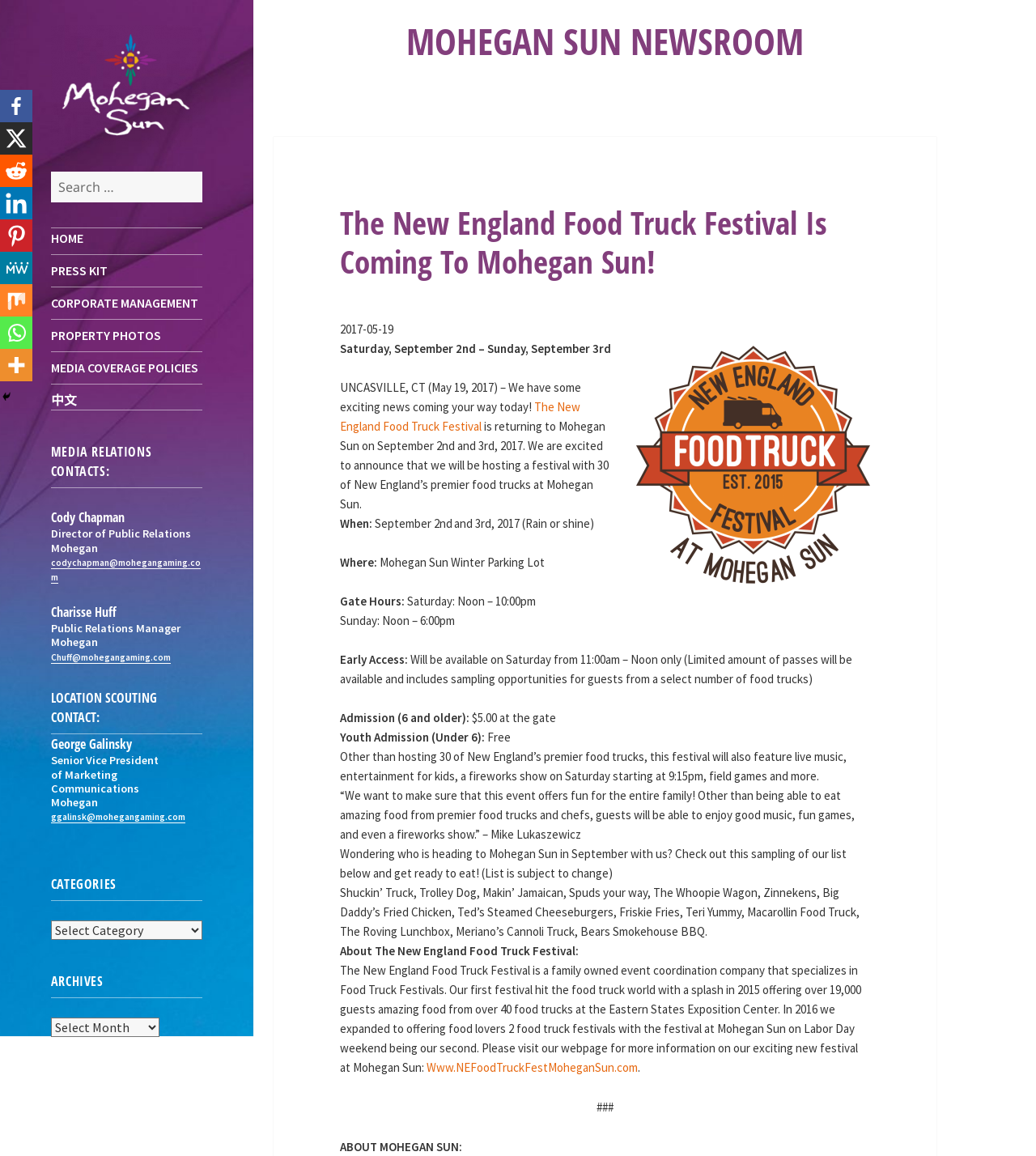Determine the bounding box coordinates of the clickable element to achieve the following action: 'Contact Cody Chapman'. Provide the coordinates as four float values between 0 and 1, formatted as [left, top, right, bottom].

[0.049, 0.482, 0.193, 0.505]